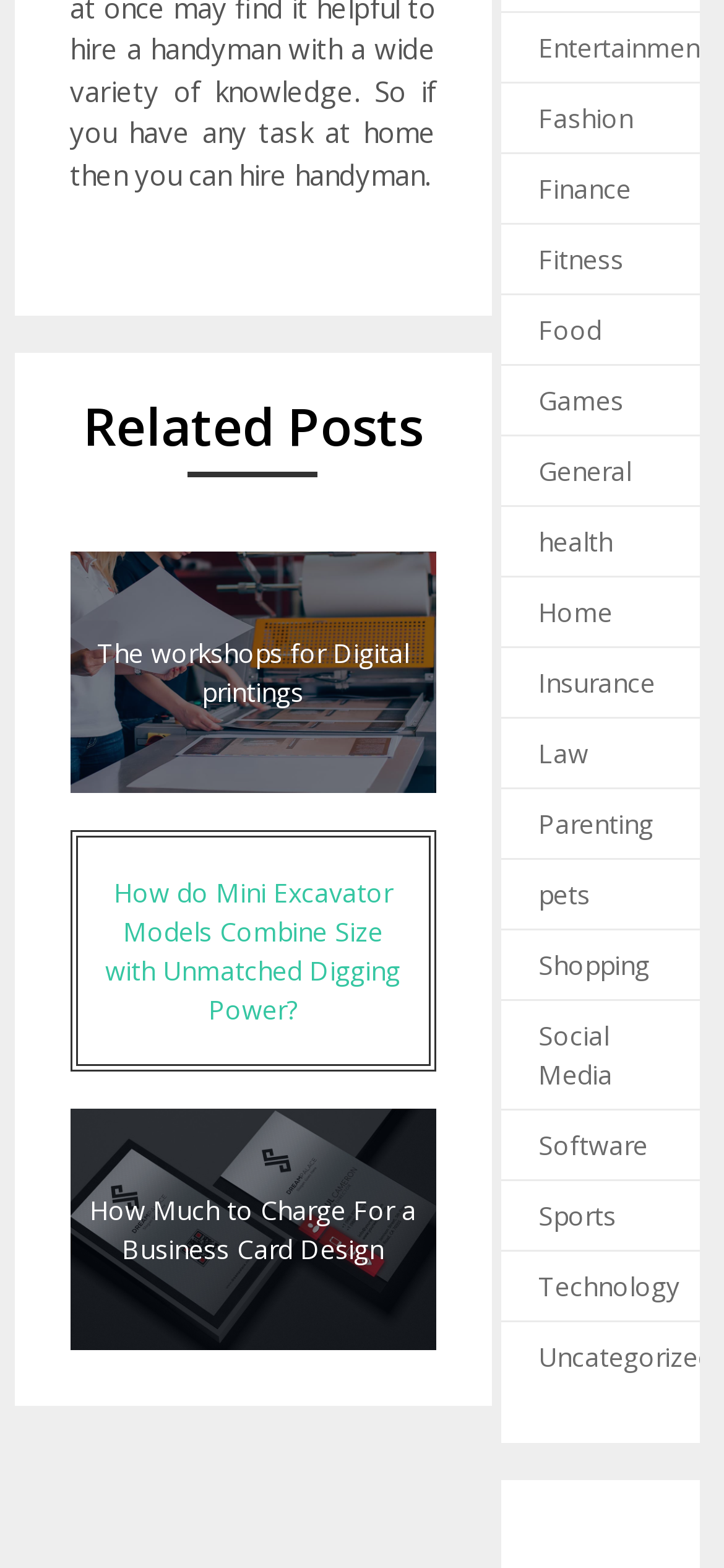Please find the bounding box for the following UI element description. Provide the coordinates in (top-left x, top-left y, bottom-right x, bottom-right y) format, with values between 0 and 1: Social Media

[0.743, 0.649, 0.846, 0.696]